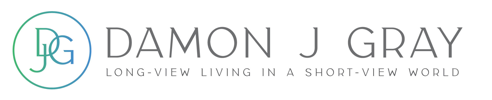What is the philosophy reflected in the tagline?
Identify the answer in the screenshot and reply with a single word or phrase.

long-view living